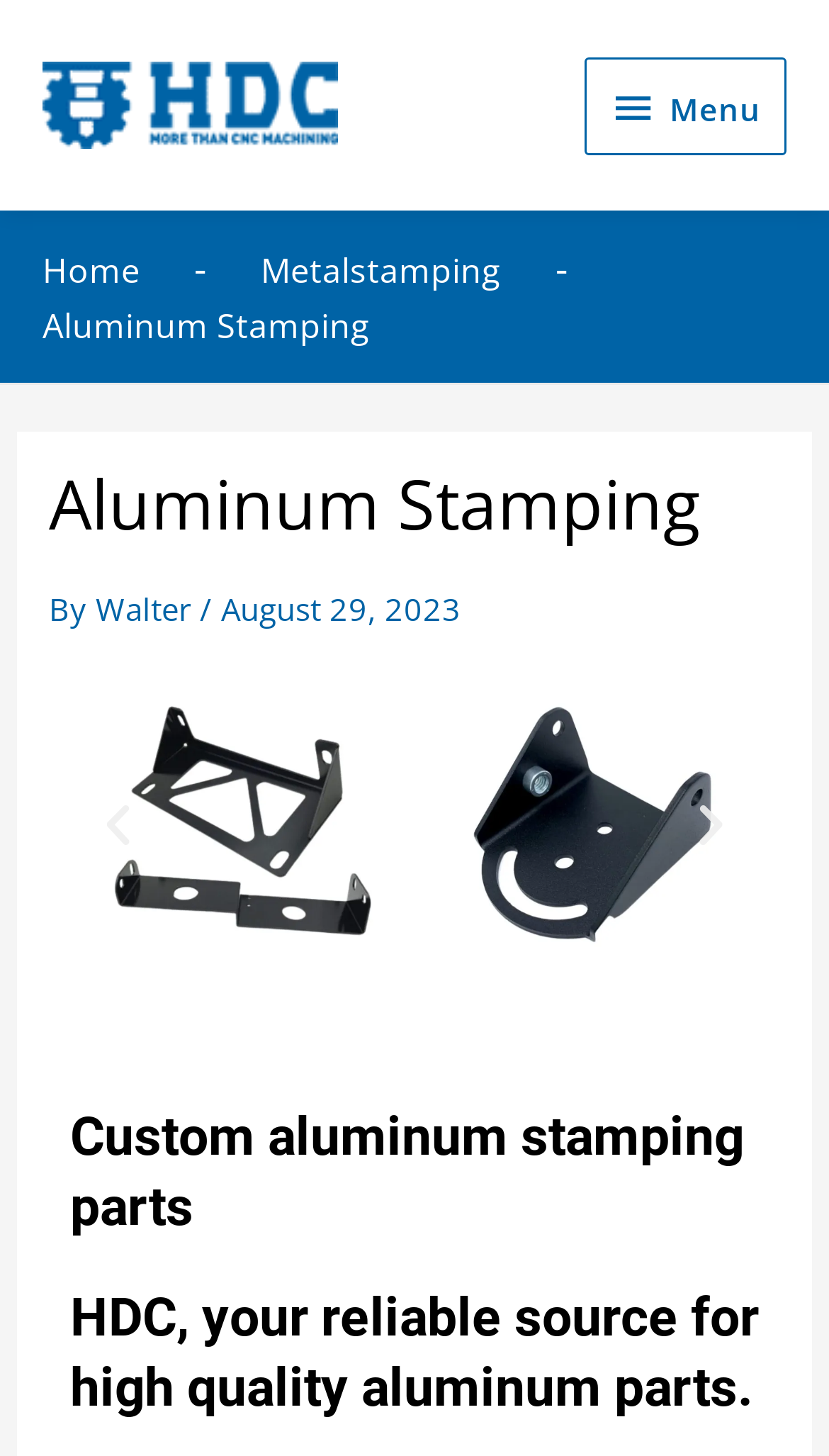Provide a short, one-word or phrase answer to the question below:
What is the date of the latest article?

August 29, 2023